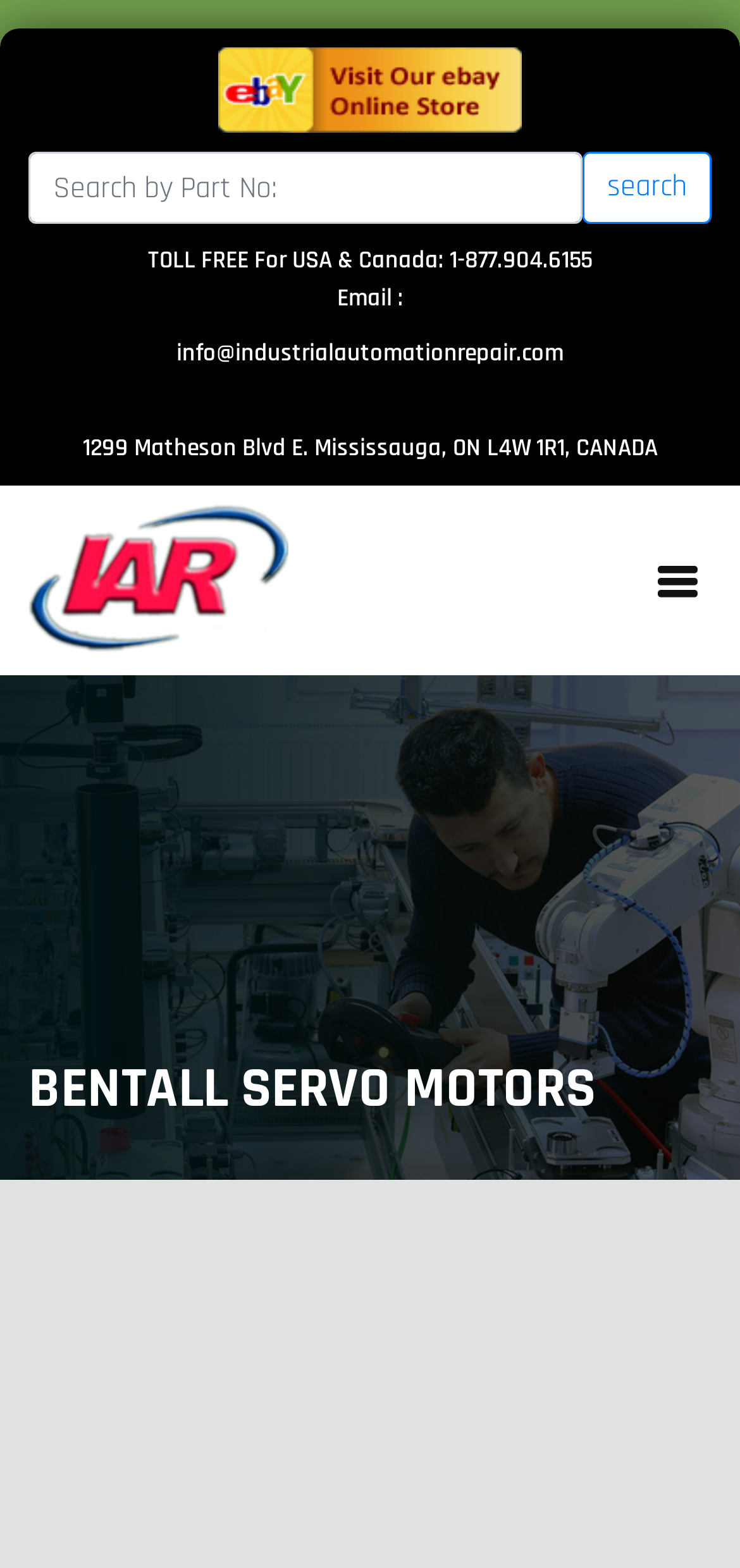Examine the image and give a thorough answer to the following question:
What is the location of the company?

I found the location by looking at the StaticText element with the text '1299 Matheson Blvd E. Mississauga, ON L4W 1R1, CANADA' which is located below the email address.